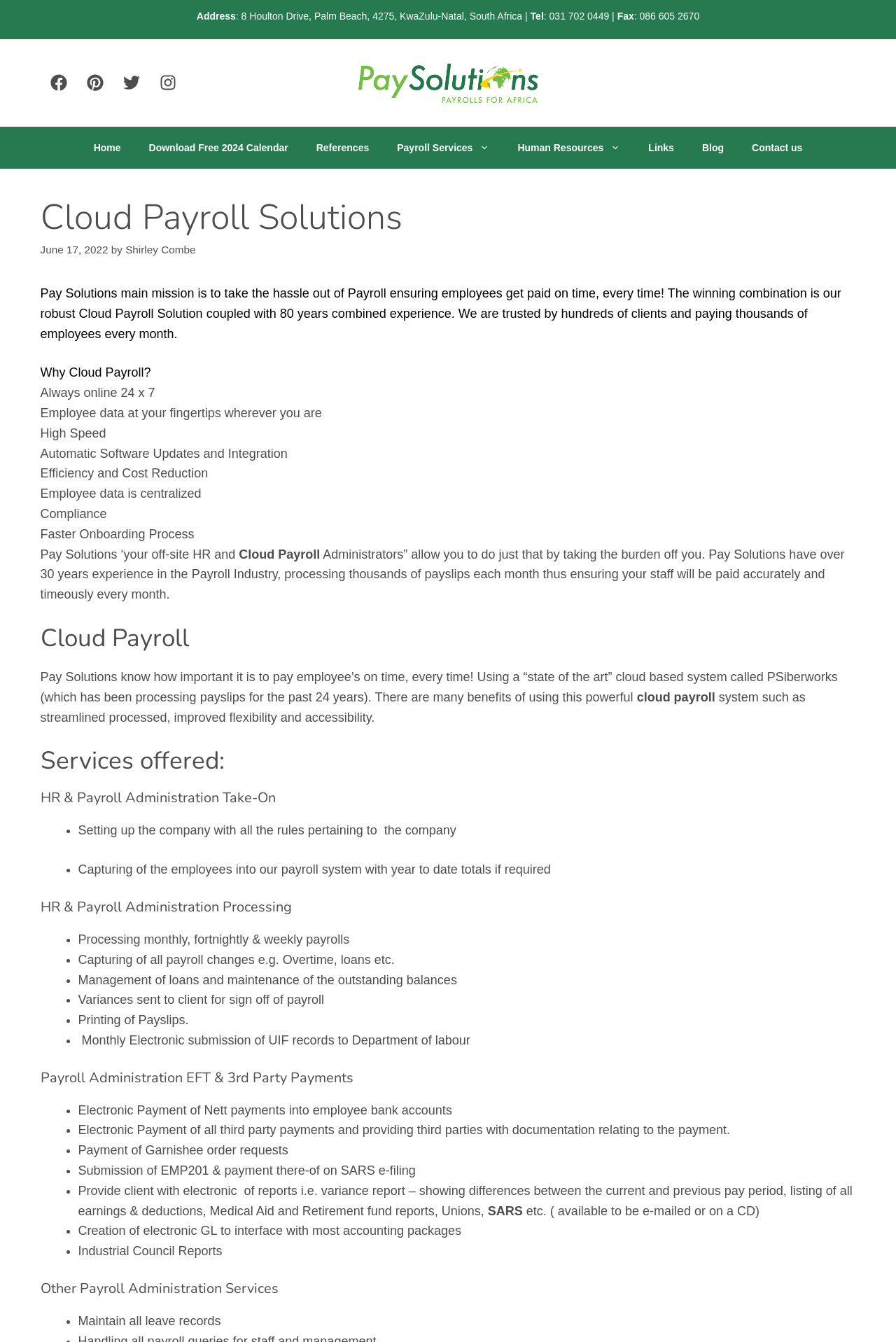Identify the bounding box coordinates of the section to be clicked to complete the task described by the following instruction: "Click on the 'Home' link". The coordinates should be four float numbers between 0 and 1, formatted as [left, top, right, bottom].

[0.089, 0.095, 0.15, 0.126]